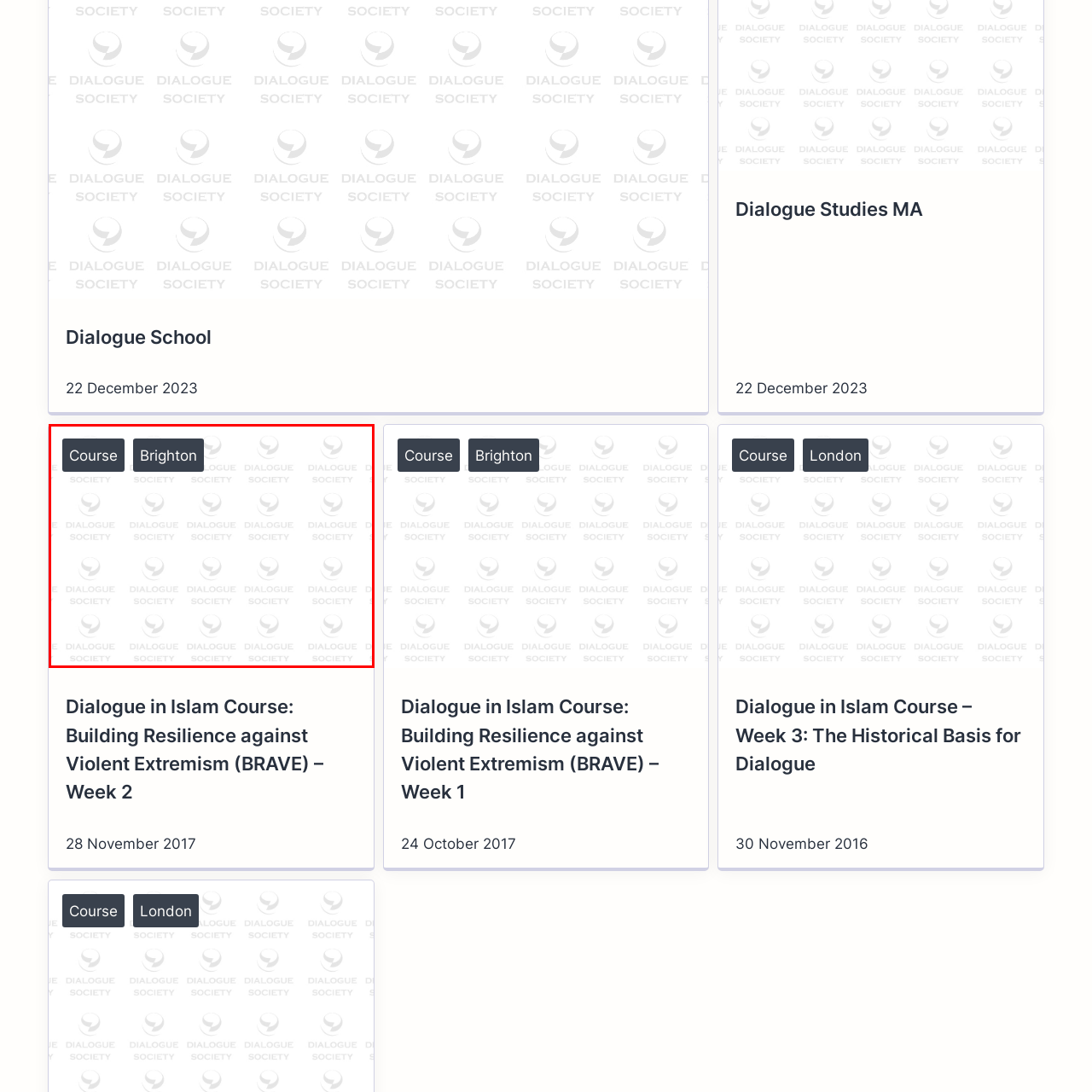Give a detailed description of the image area outlined by the red box.

The image features two prominent buttons labeled "Course" and "Brighton," set against a lightly patterned background that includes the logo of the Dialogue Society. This interface element likely serves as navigation options associated with a course or event related to dialogue studies. The clean, modern design emphasizes accessibility and easy user interaction, inviting users to explore more about the specific courses or events taking place in Brighton. The overall aesthetic harmonizes with the educational theme of the Dialogue Society, suggesting a focus on promoting understanding and collaboration through educational initiatives.